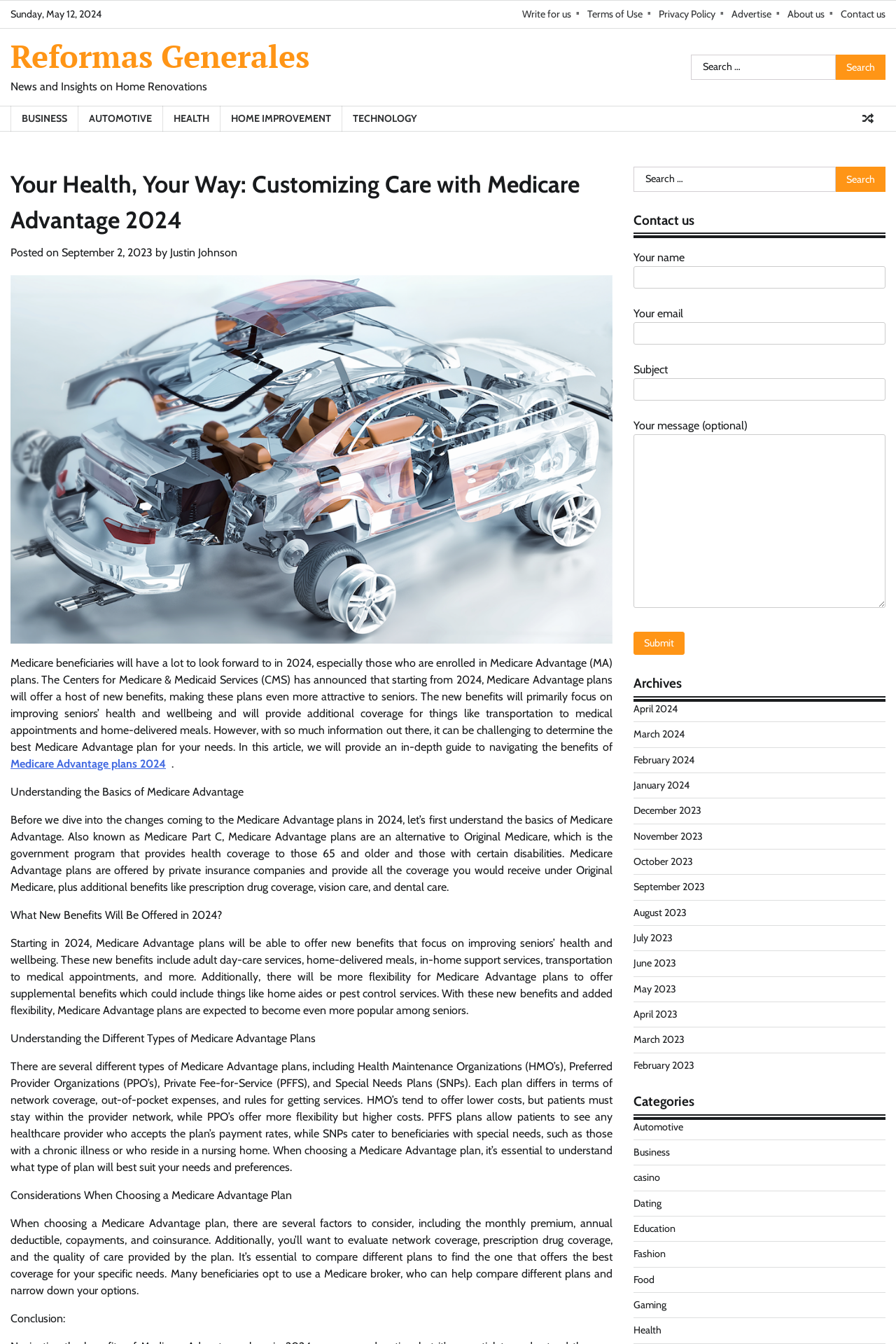What is the date of the latest article?
Analyze the image and provide a thorough answer to the question.

I found the date of the latest article by looking at the 'Posted on' section, which is located below the main heading. The date is 'September 2, 2023'.